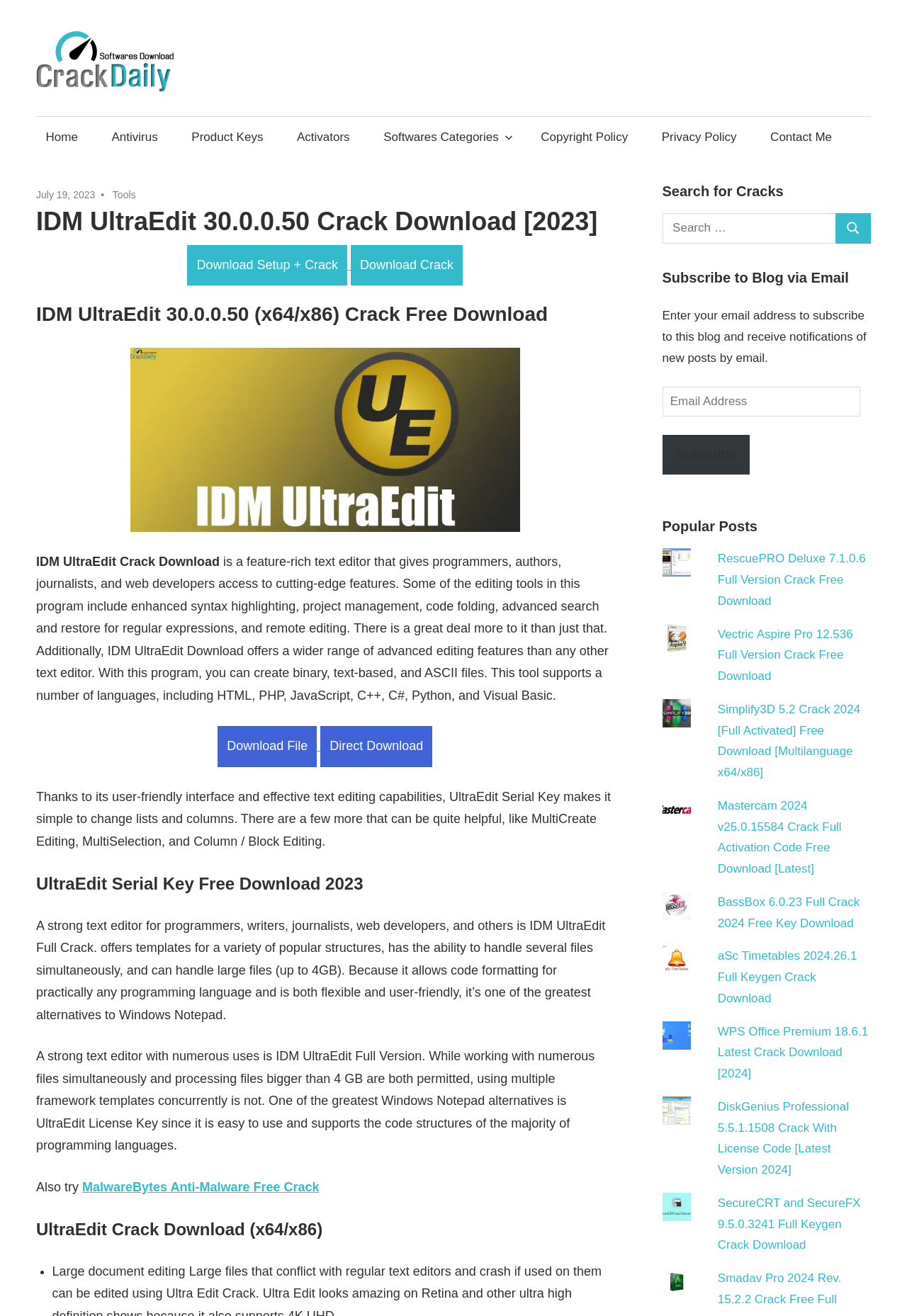Provide your answer in one word or a succinct phrase for the question: 
What is the name of the software being described?

IDM UltraEdit